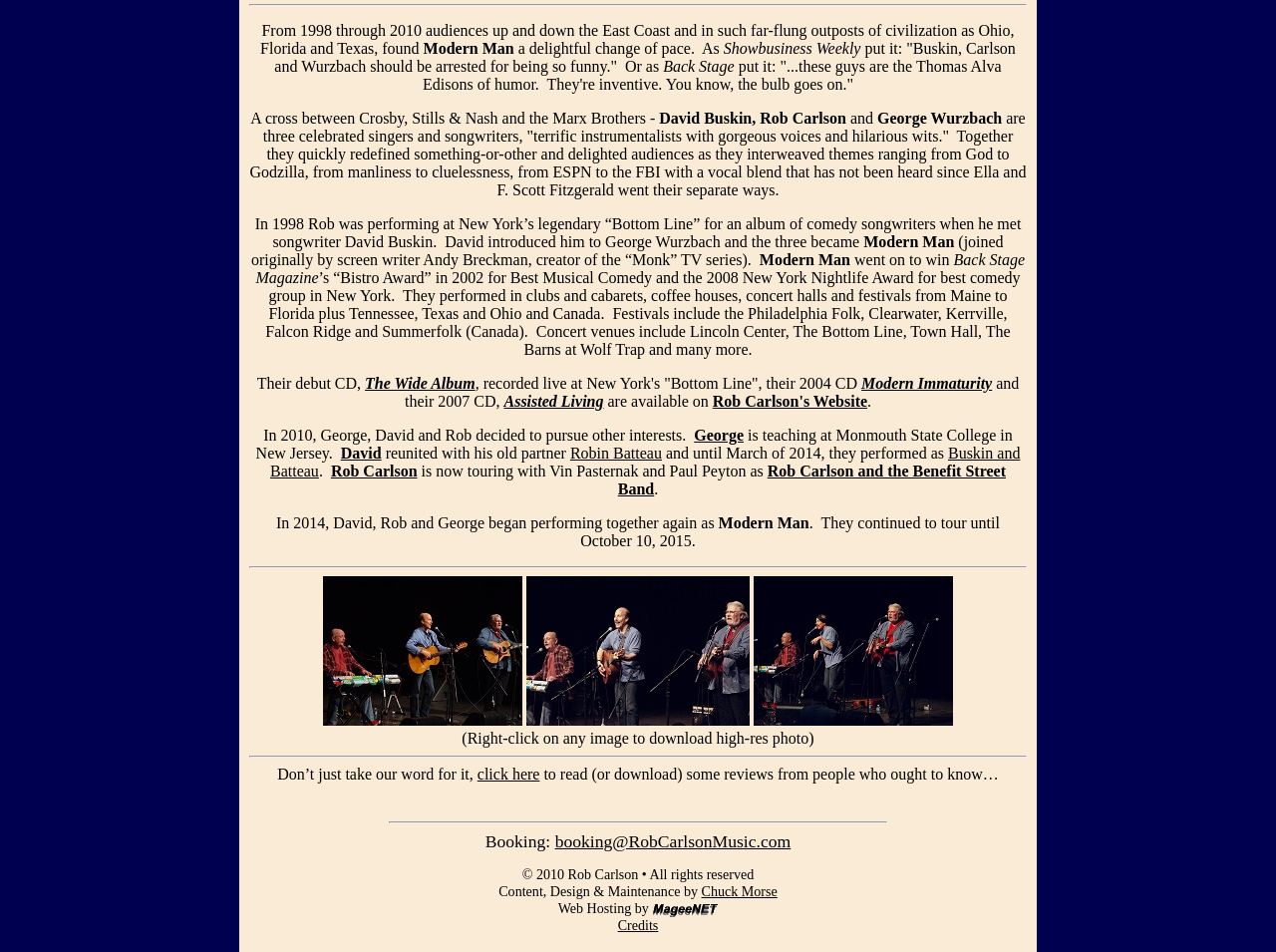Please find the bounding box for the following UI element description. Provide the coordinates in (top-left x, top-left y, bottom-right x, bottom-right y) format, with values between 0 and 1: ·Island Sight Seeing & Beach

None